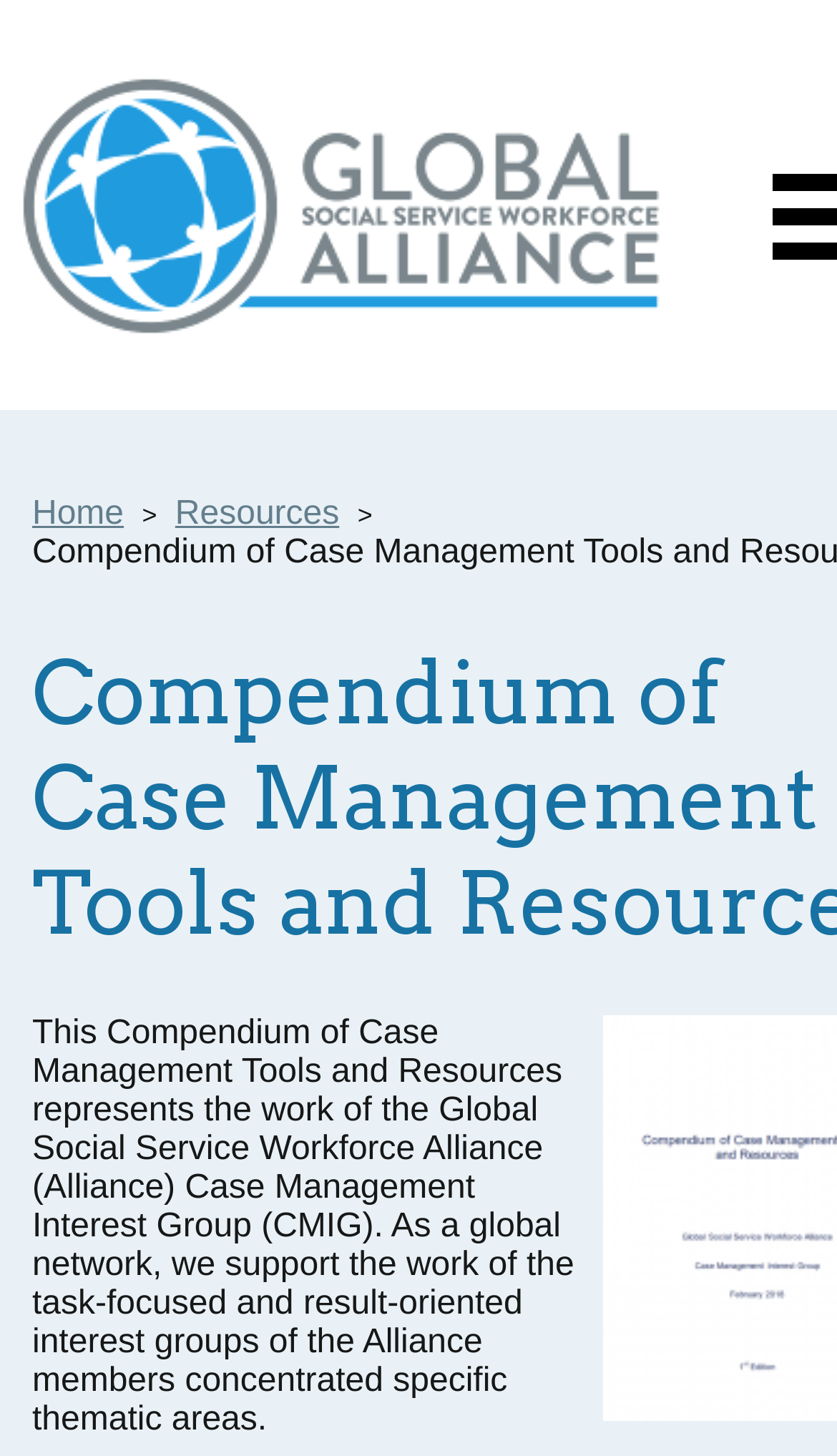Answer this question using a single word or a brief phrase:
What is the purpose of the Case Management Interest Group?

Support the work of task-focused groups